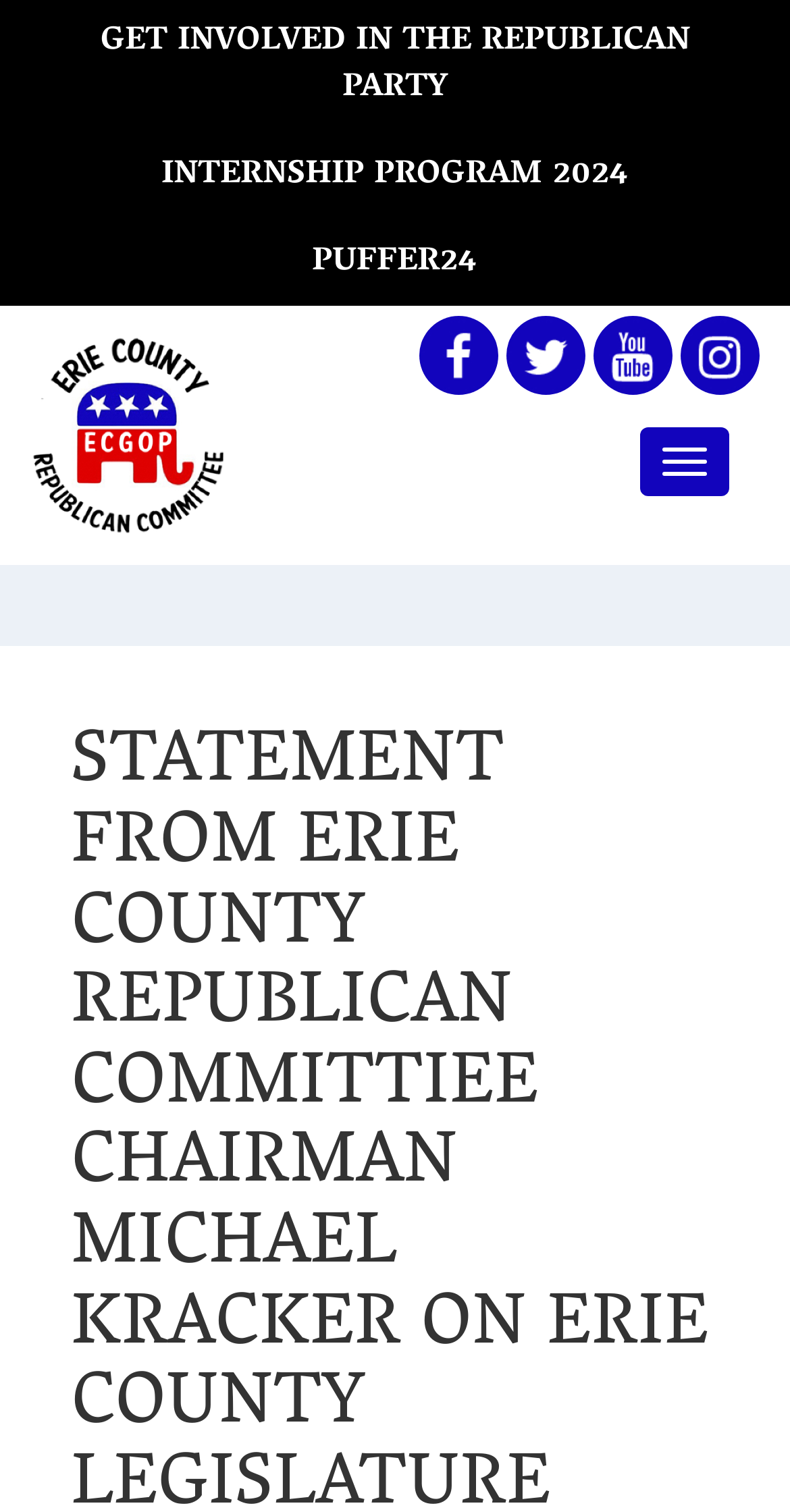Locate the bounding box coordinates of the area where you should click to accomplish the instruction: "Click Facebook".

[0.531, 0.209, 0.631, 0.262]